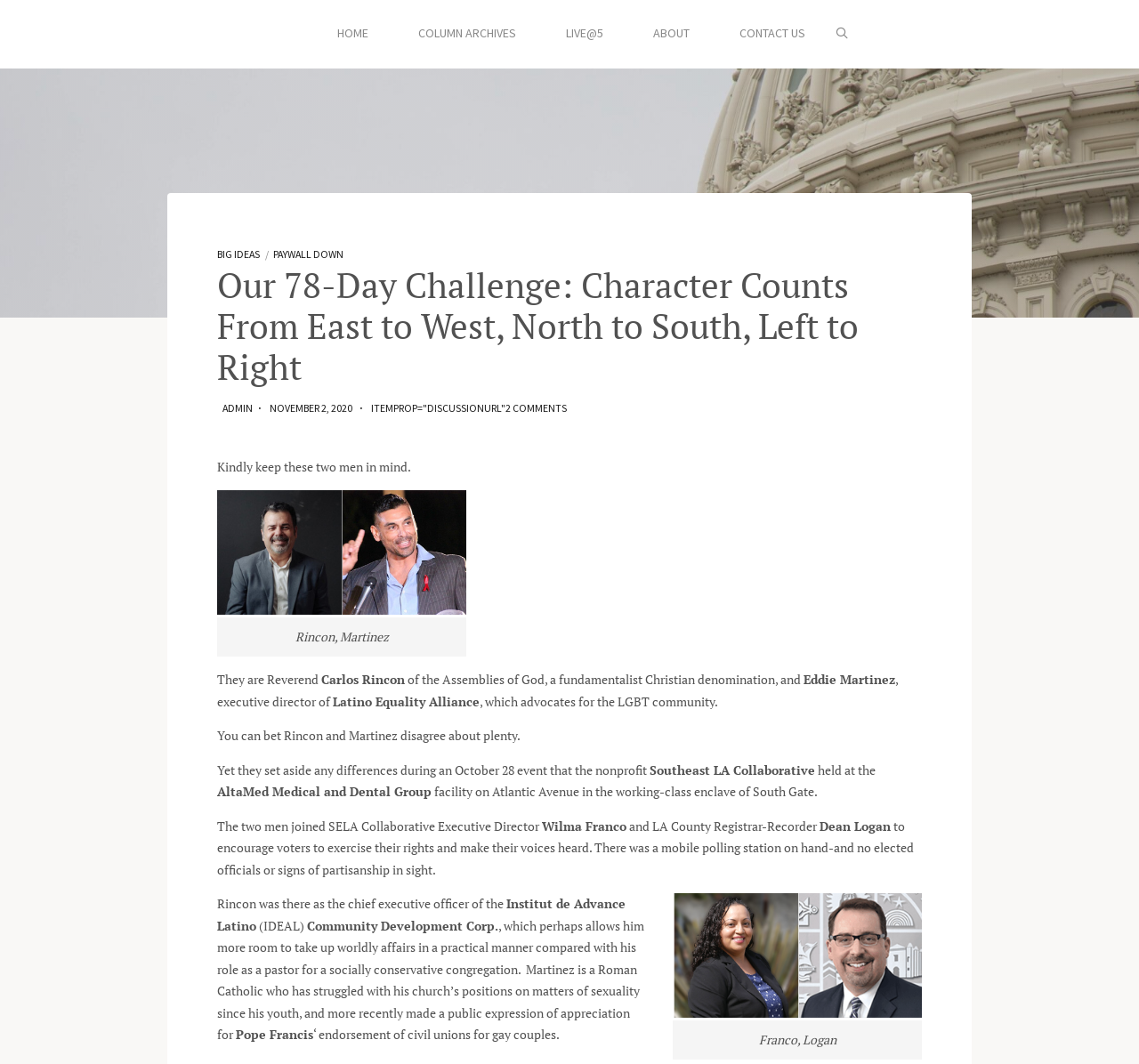Please provide a comprehensive response to the question based on the details in the image: What is the name of the event held on October 28?

The webpage does not mention a specific name for the event held on October 28, but it mentions that it was held by the nonprofit Southeast LA Collaborative at the AltaMed Medical and Dental Group facility on Atlantic Avenue in South Gate.